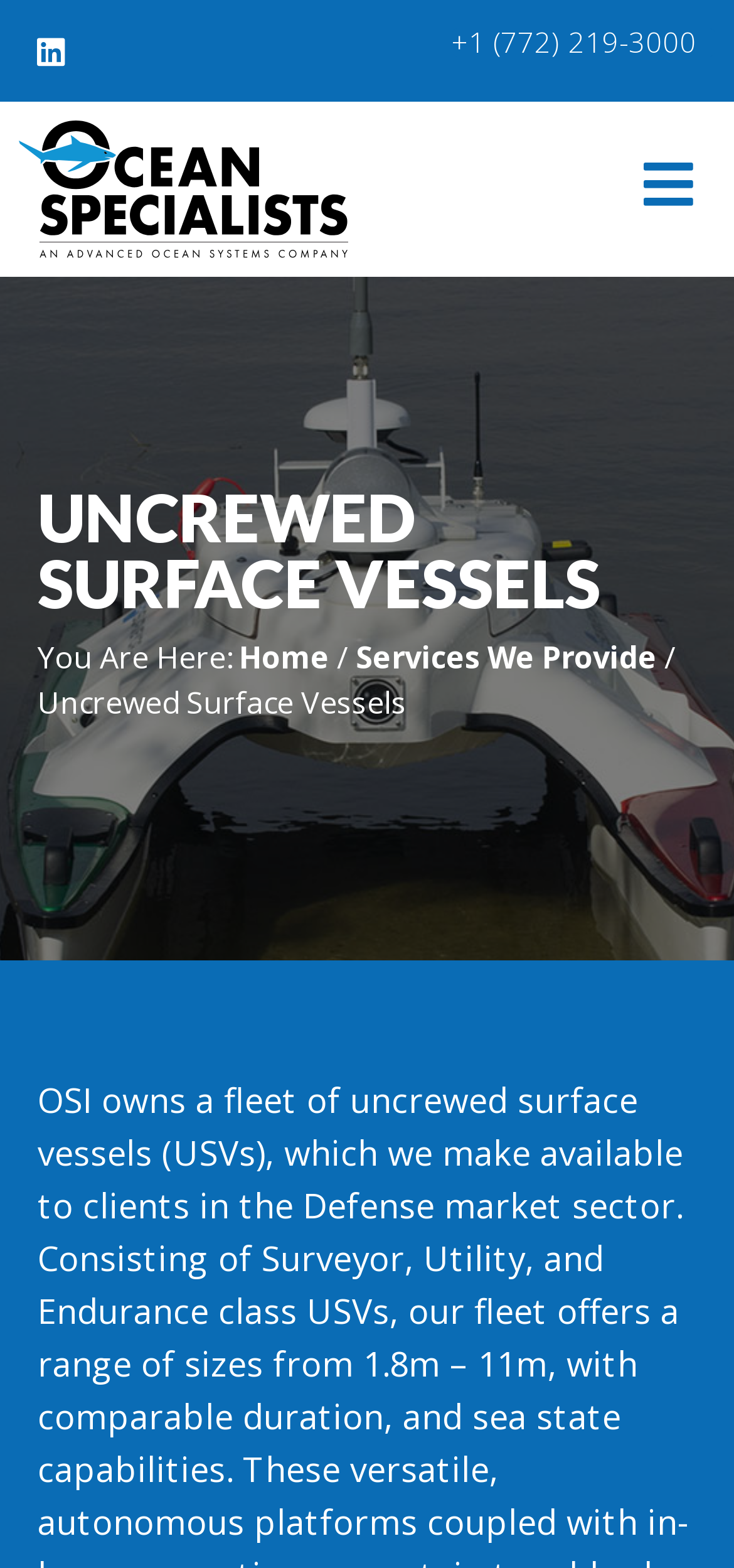Provide your answer to the question using just one word or phrase: How many links are there in the breadcrumbs?

3